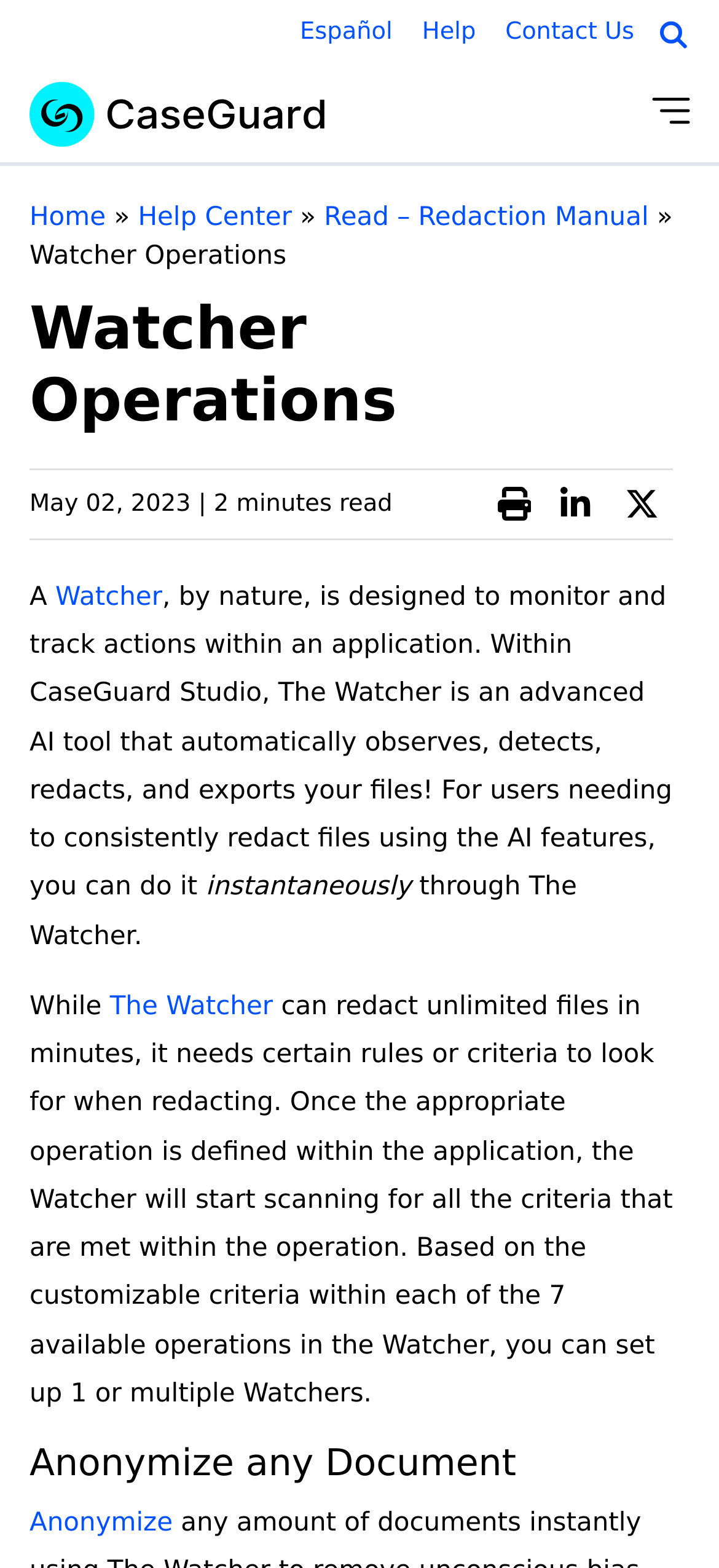Please give a short response to the question using one word or a phrase:
How many types of redaction are available?

6